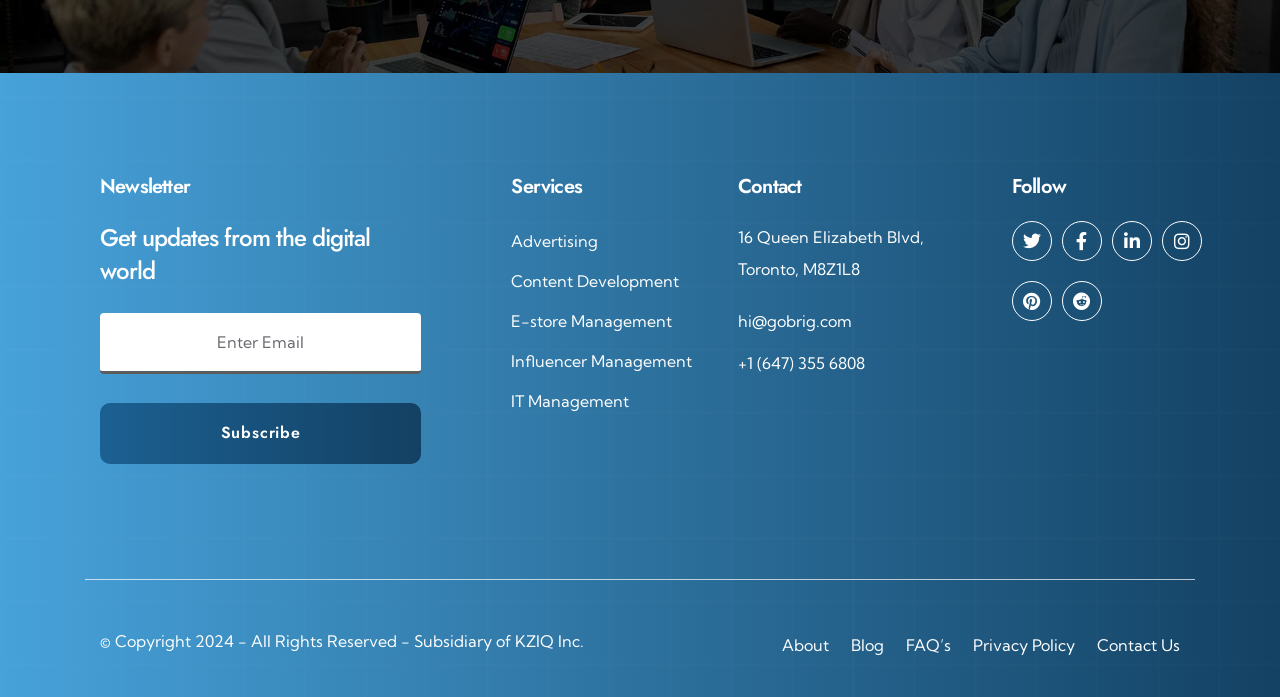What is the purpose of the contact form?
Please use the image to provide a one-word or short phrase answer.

Subscribe to newsletter